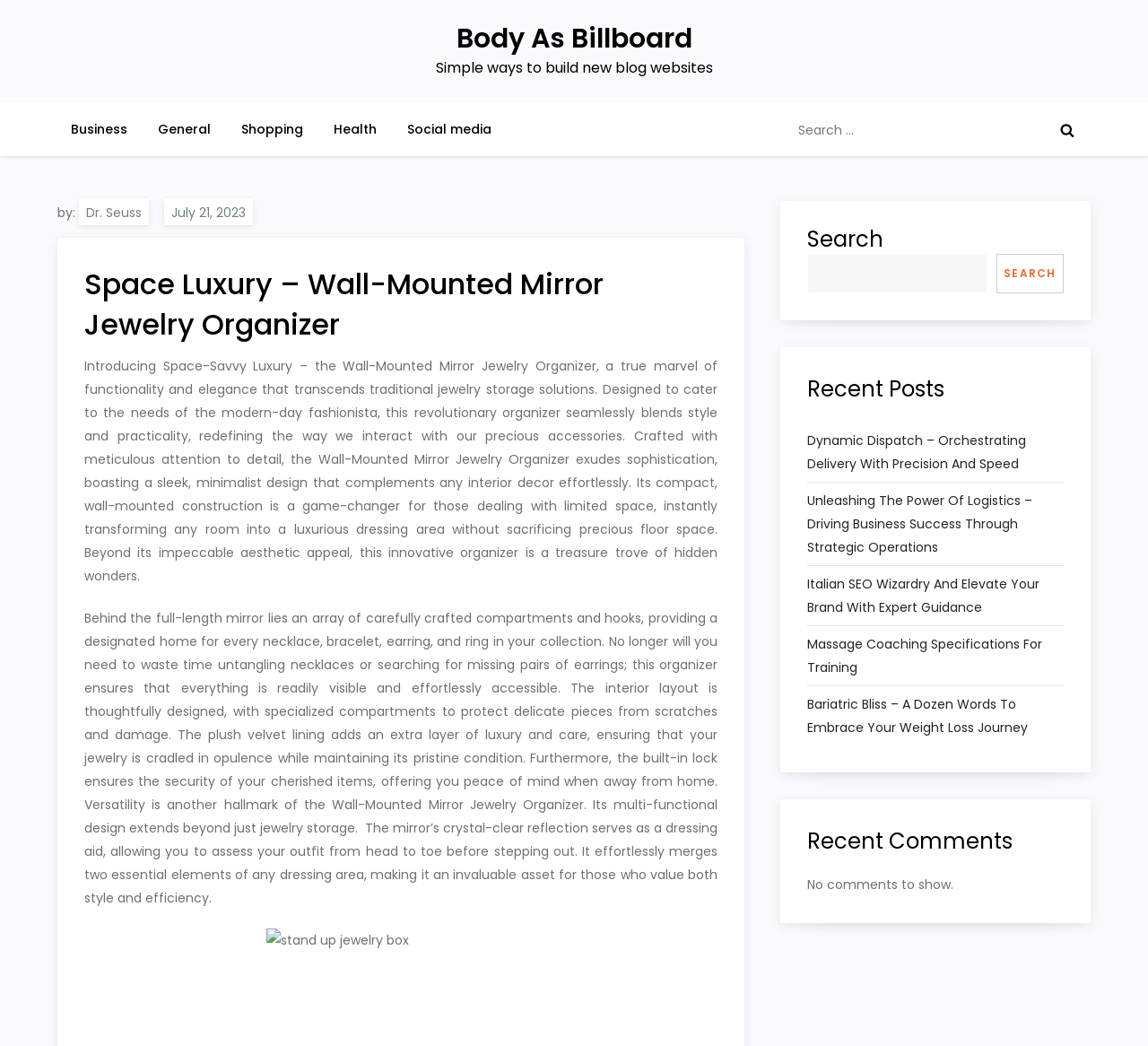Explain the webpage in detail, including its primary components.

This webpage is about Space Luxury, a wall-mounted mirror jewelry organizer. At the top, there is a link "Body As Billboard" and a static text "Simple ways to build new blog websites". Below these, there are five links: "Business", "General", "Shopping", "Health", and "Social media", aligned horizontally. 

To the right of these links, there is a search bar with a button and an image of a magnifying glass. Below the search bar, there is a section with a heading "Space Luxury – Wall-Mounted Mirror Jewelry Organizer" and a static text describing the product in detail. The text explains the features and benefits of the product, including its design, functionality, and security features.

On the right side of the page, there is a complementary section with a search bar, a heading "Recent Posts", and five links to different articles. Below these links, there is a heading "Recent Comments" and a static text "No comments to show."